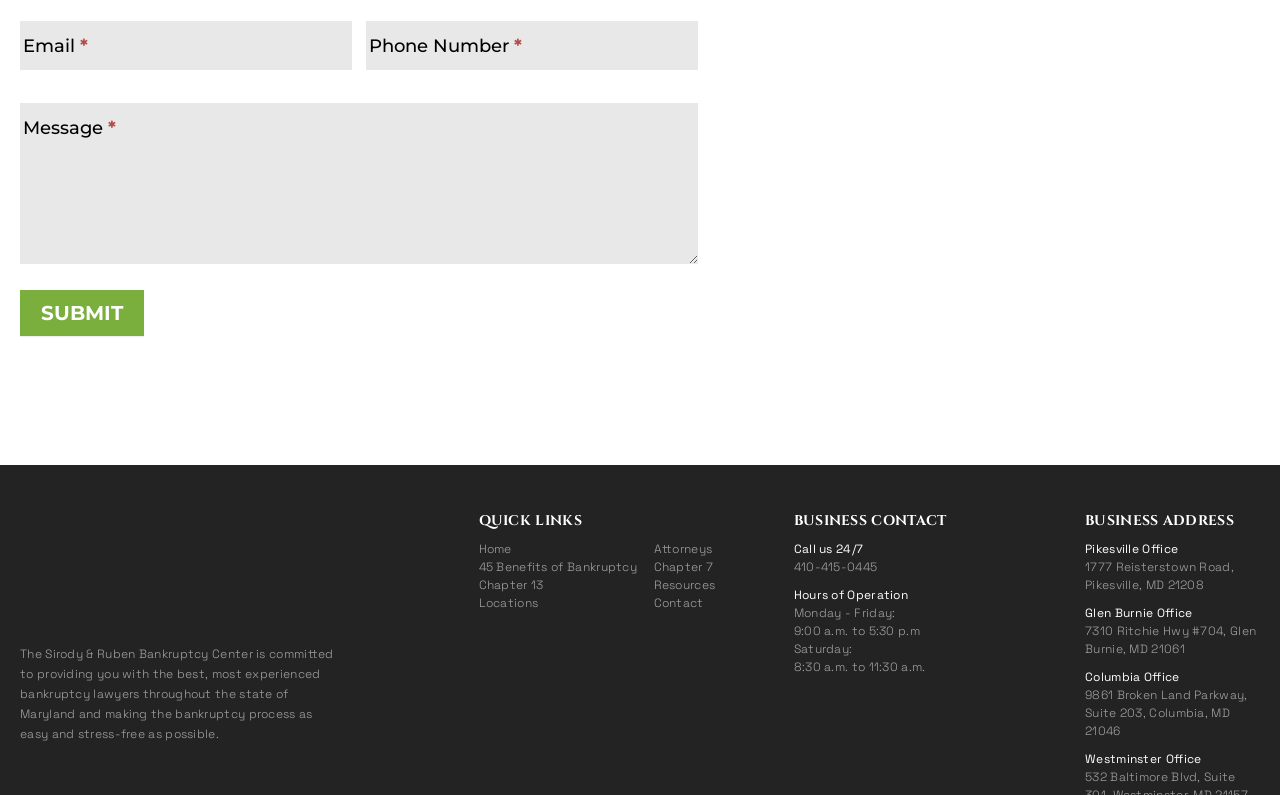Provide a brief response to the question using a single word or phrase: 
What are the hours of operation?

Monday to Friday, 9:00 a.m. to 5:30 p.m.